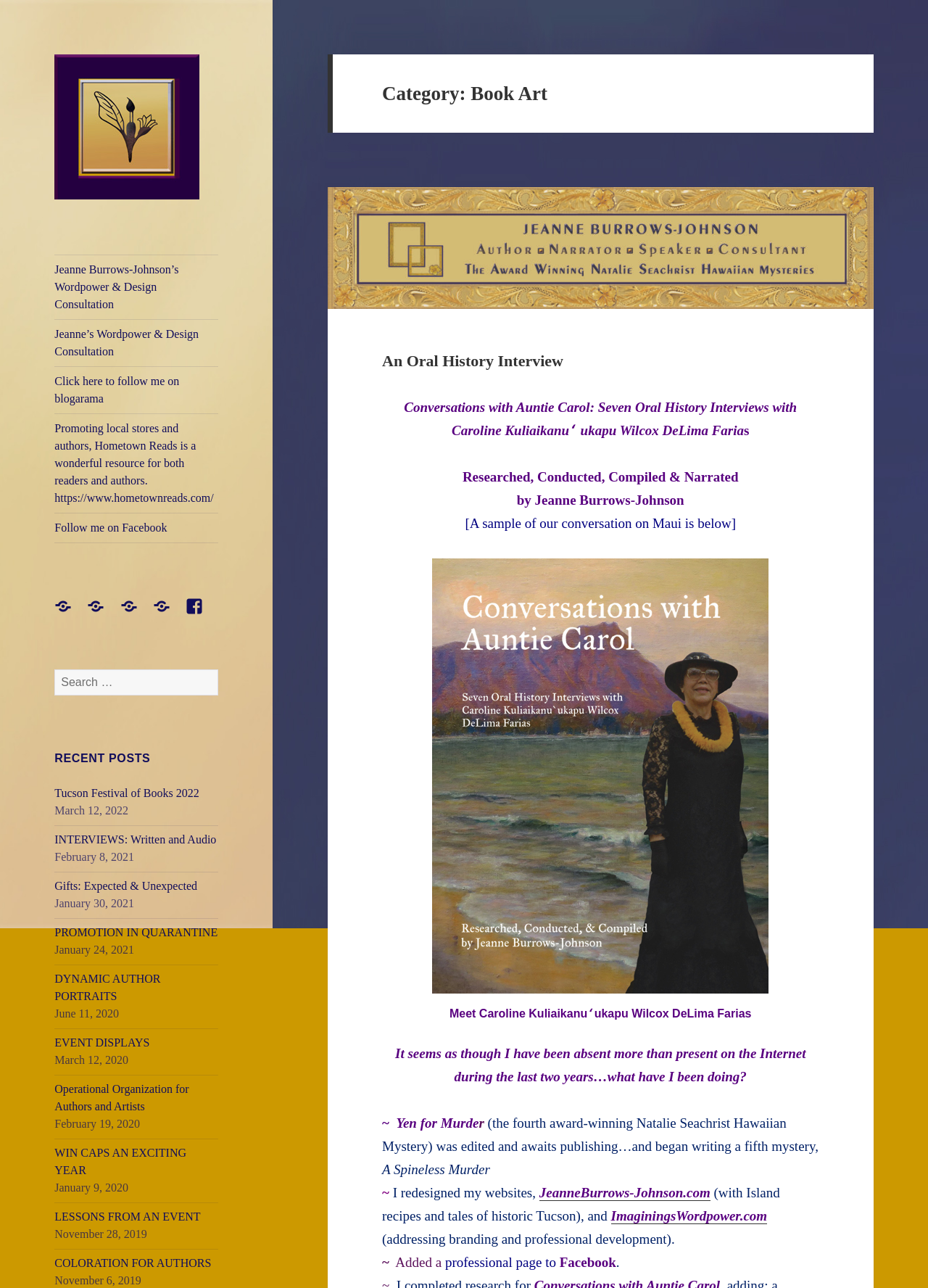Highlight the bounding box coordinates of the element you need to click to perform the following instruction: "Search for something."

[0.059, 0.52, 0.235, 0.54]